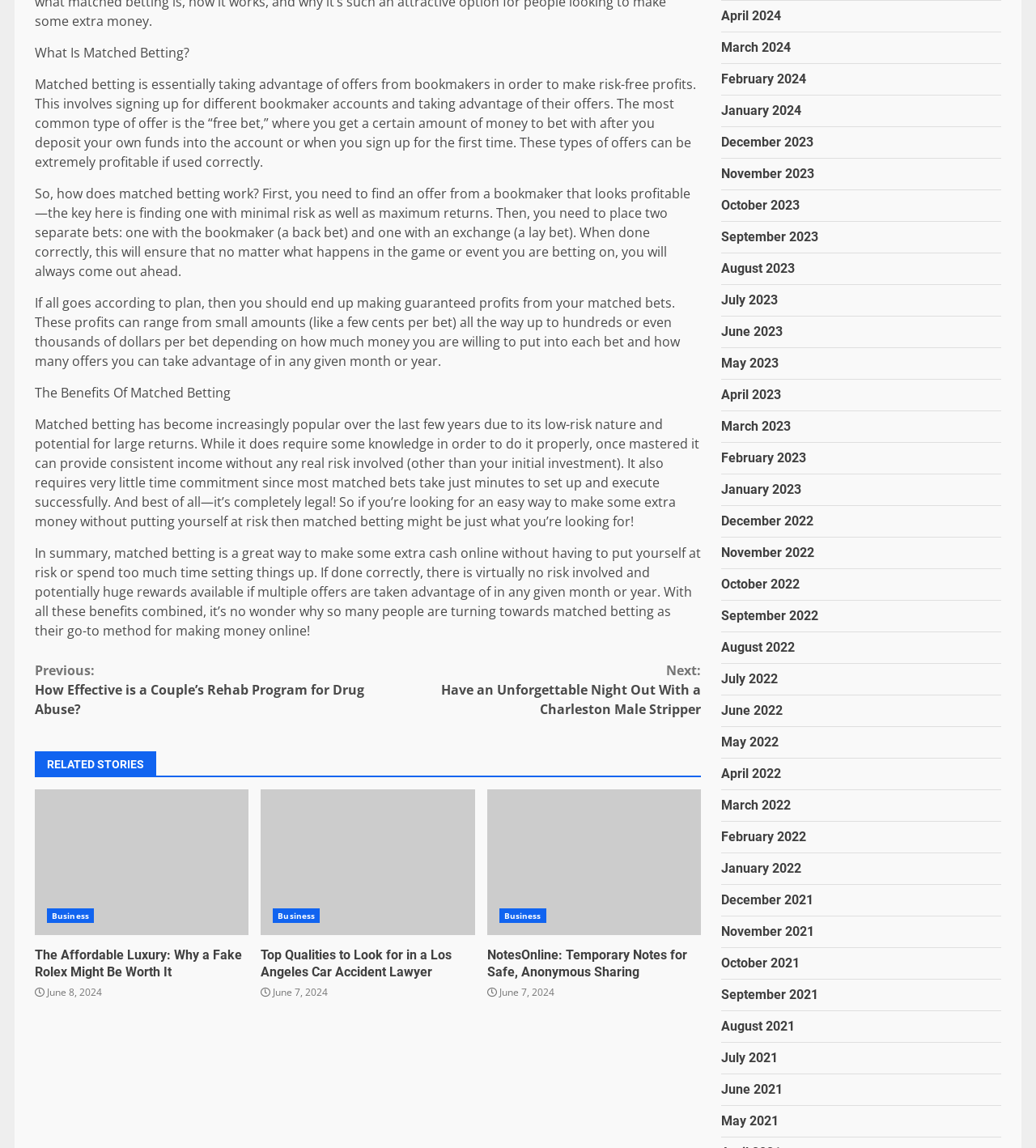Using the elements shown in the image, answer the question comprehensively: What is matched betting?

Matched betting is a way to make risk-free profits by taking advantage of offers from bookmakers, which involves signing up for different bookmaker accounts and using their offers to make guaranteed profits.